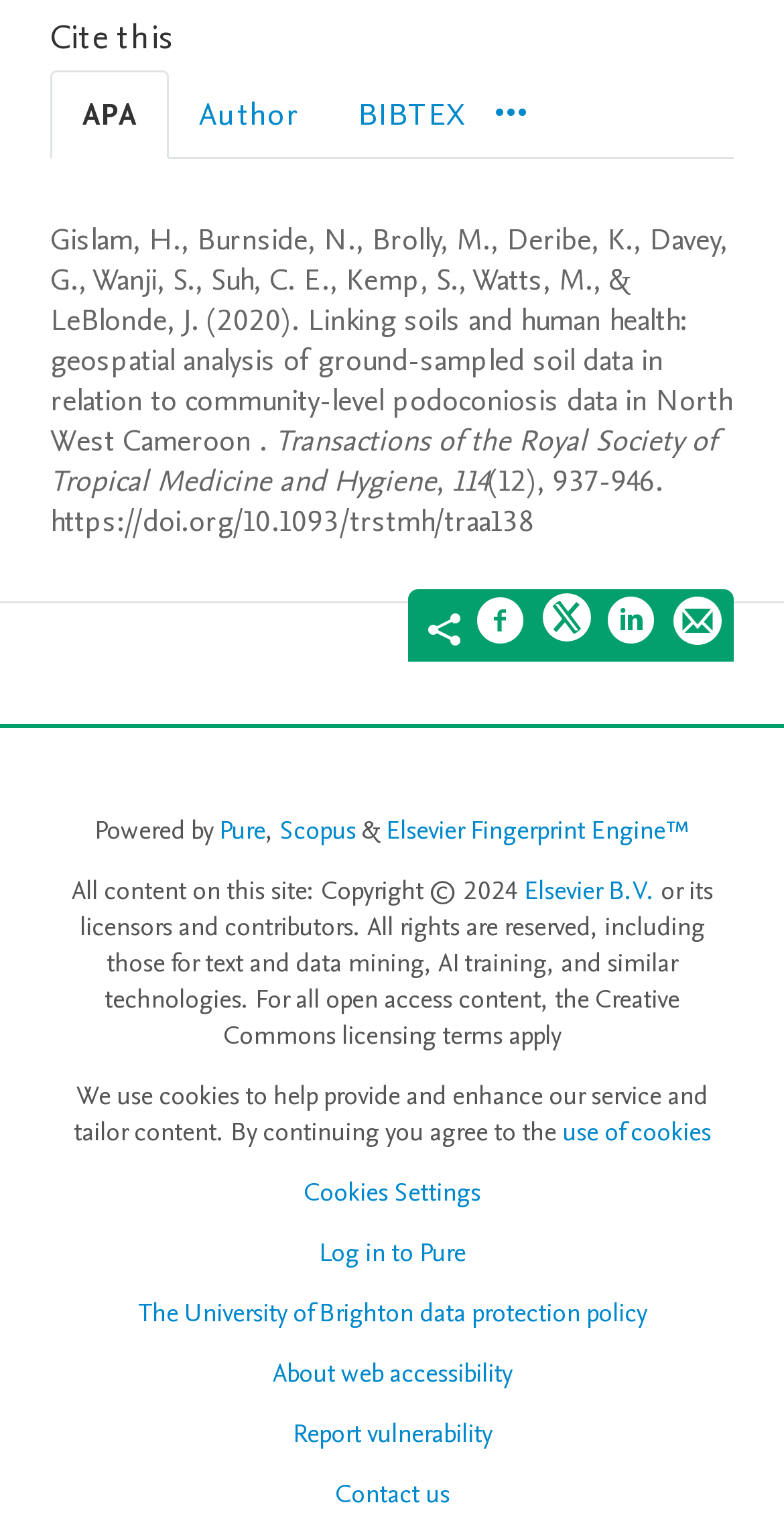Please give a succinct answer using a single word or phrase:
How many social media platforms are available for sharing?

3